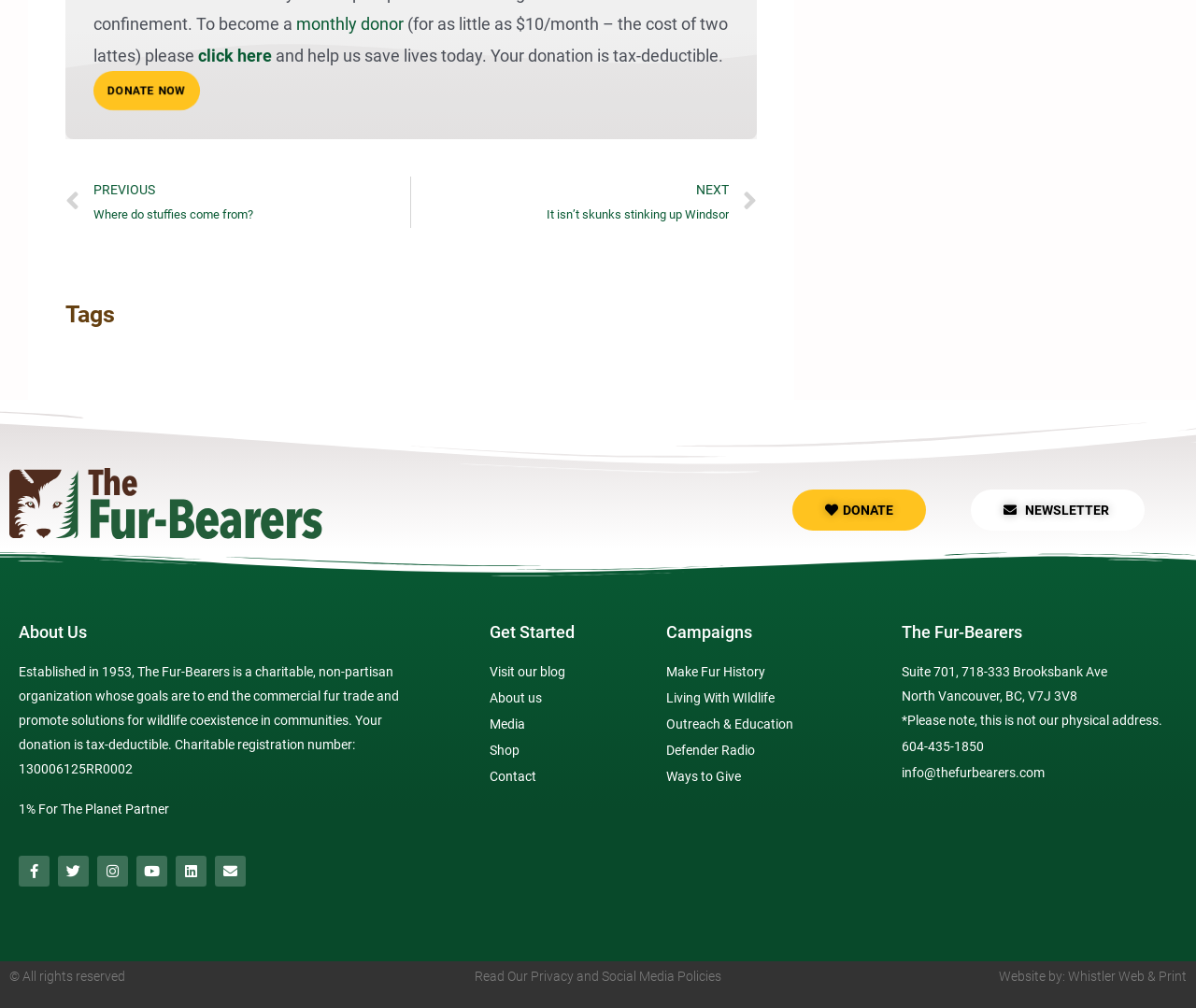Locate the bounding box of the UI element defined by this description: "Make Fur History". The coordinates should be given as four float numbers between 0 and 1, formatted as [left, top, right, bottom].

[0.557, 0.655, 0.738, 0.679]